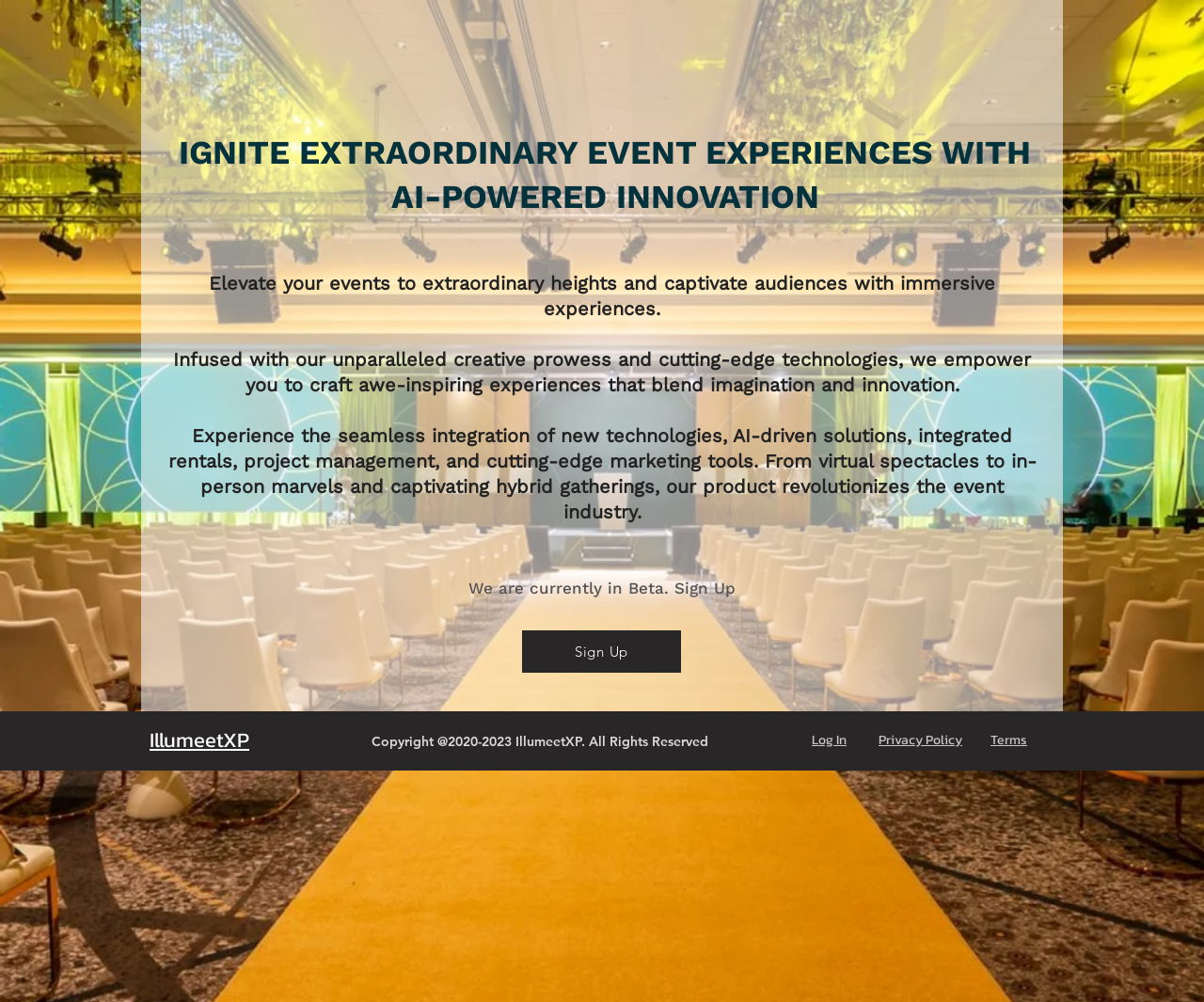Find the bounding box coordinates for the HTML element specified by: "Sign Up".

[0.434, 0.629, 0.566, 0.671]